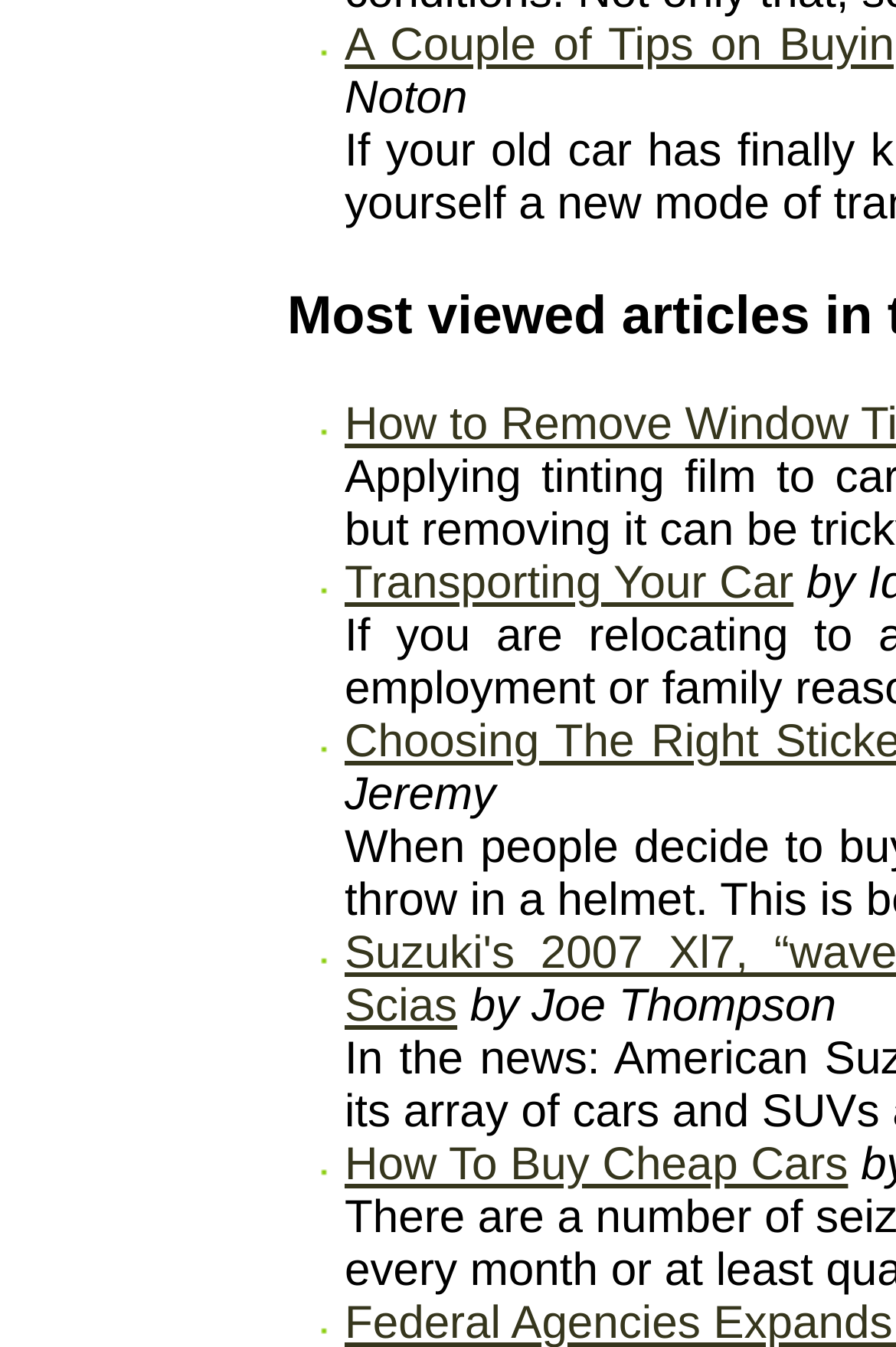Who is the author of the article?
Answer the question with a detailed explanation, including all necessary information.

I find the text 'by Joe Thompson' on the page, which is located below a list marker and has bounding box coordinates [0.525, 0.729, 0.933, 0.766]. This suggests that Joe Thompson is the author of the article.